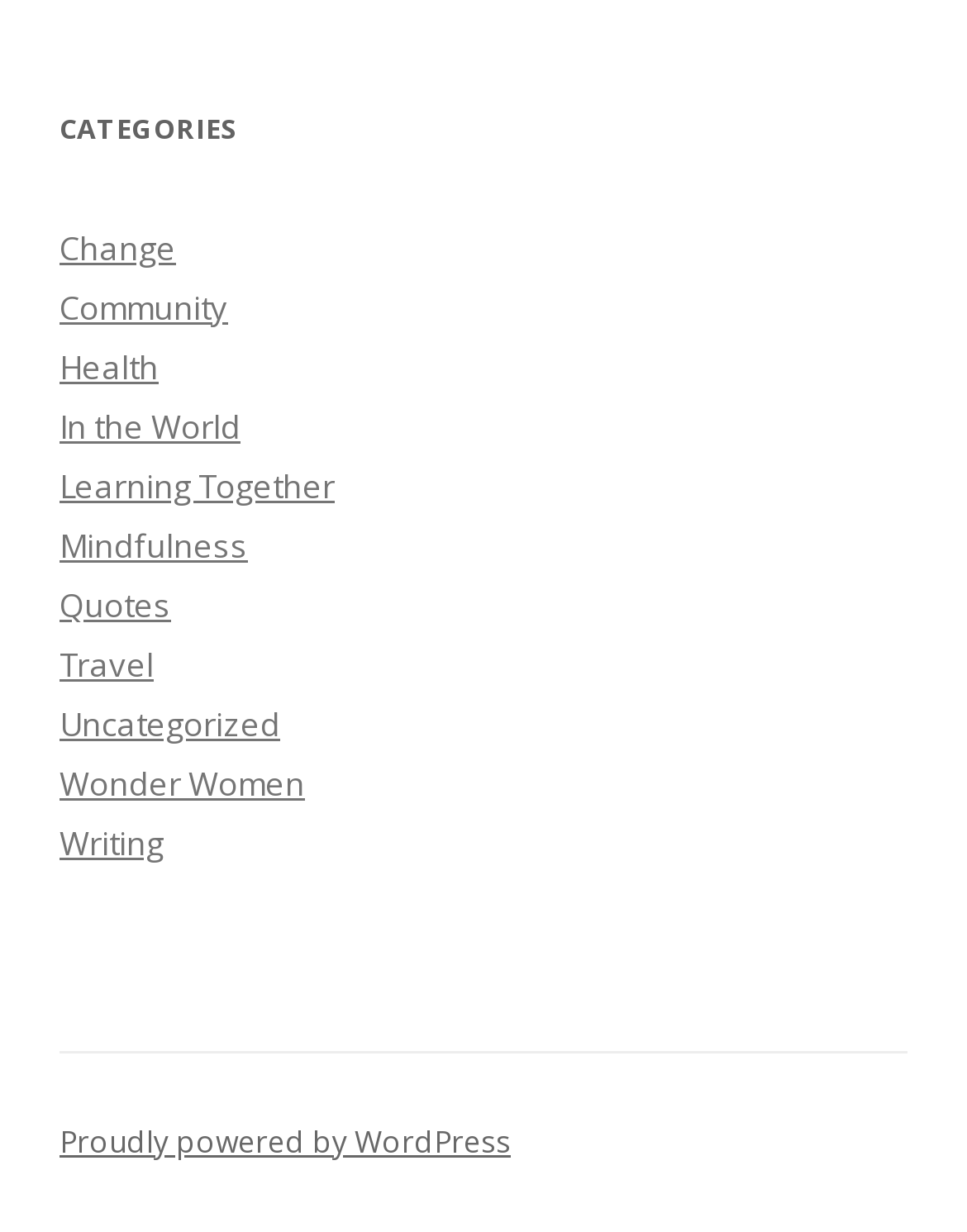Determine the bounding box coordinates of the section to be clicked to follow the instruction: "Click on the 'Change' link". The coordinates should be given as four float numbers between 0 and 1, formatted as [left, top, right, bottom].

[0.062, 0.183, 0.182, 0.219]